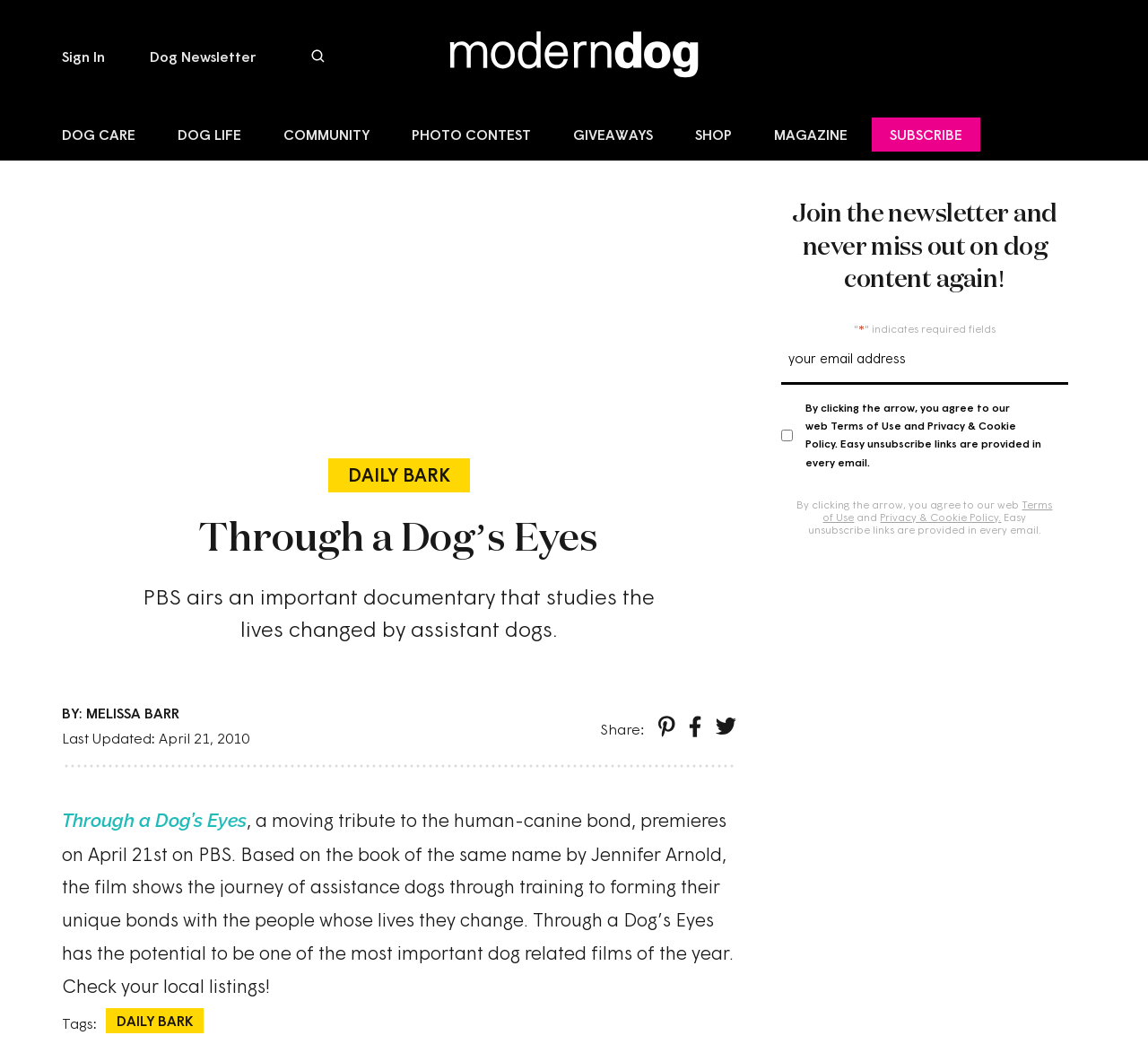Locate the bounding box coordinates of the element's region that should be clicked to carry out the following instruction: "Sign in". The coordinates need to be four float numbers between 0 and 1, i.e., [left, top, right, bottom].

[0.054, 0.046, 0.091, 0.062]